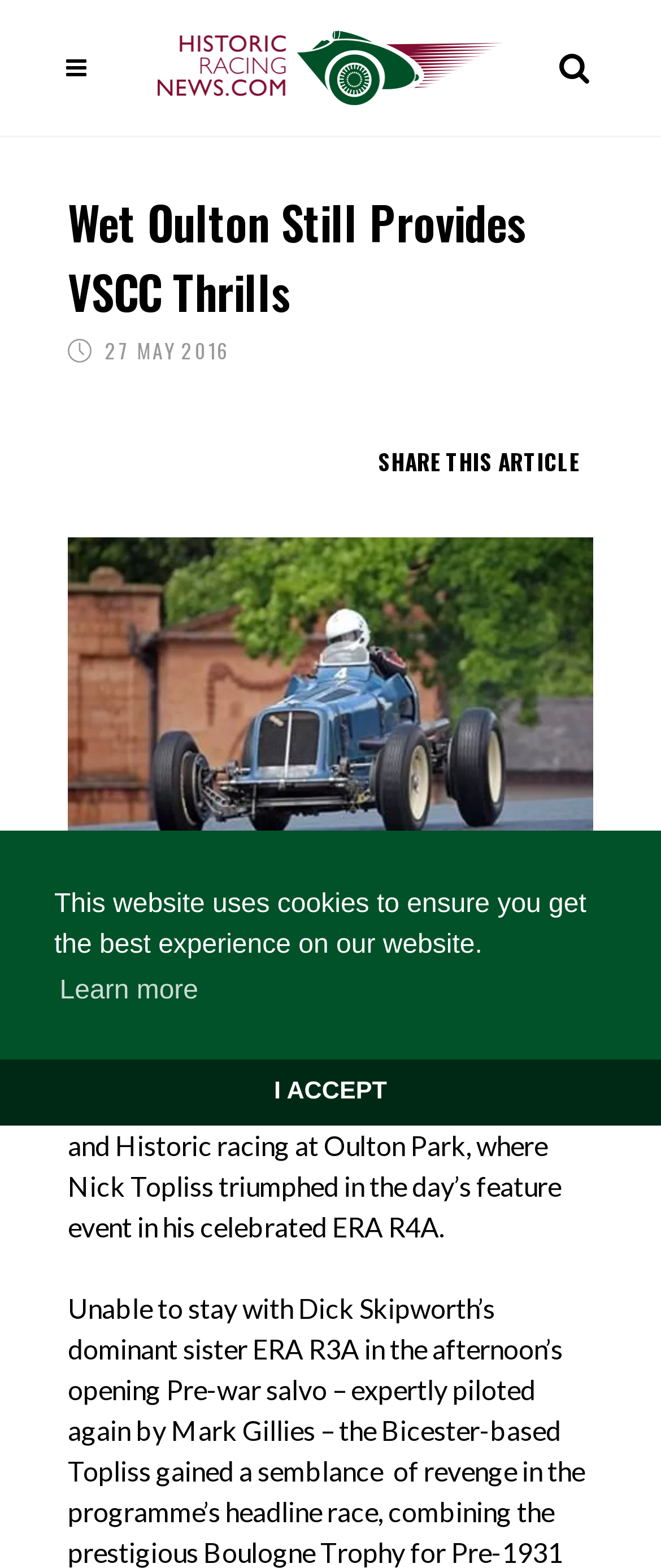Please provide a comprehensive answer to the question based on the screenshot: What is the type of racing mentioned in the article?

I found the type of racing mentioned in the article by reading the article content, which mentions that the Vintage Sports Car Club enjoyed another memorable day of Vintage and Historic racing at Oulton Park.